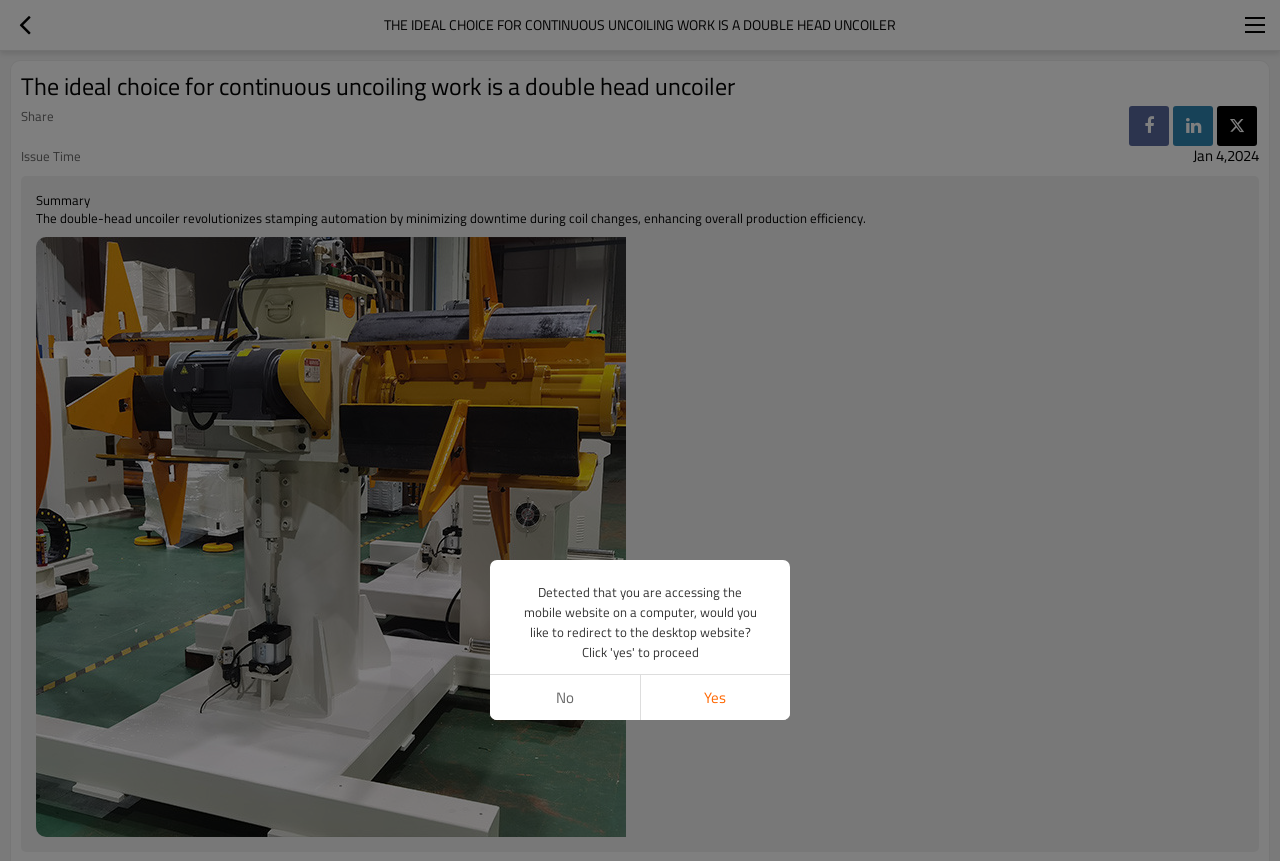Convey a detailed summary of the webpage, mentioning all key elements.

The webpage appears to be a news article or blog post from FANTY Steel Coil Handling Equipment Manufacturer. At the top, there is a button with an icon and a heading that reads "The ideal choice for continuous uncoiling work is a double head uncoiler". Below this heading, there is a main navigation button on the right side.

The main content of the page is divided into sections. On the left side, there are two description lists, one below the other. The first list has a term "Share" and three social media buttons next to it. The second list has a term "Issue Time" and the date "Jan 4, 2024" next to it.

To the right of these lists, there is a summary section with a heading "Summary" and a brief paragraph of text that describes the benefits of a double-head uncoiler in stamping automation. Below this text, there is a large image that takes up most of the width of the page.

At the bottom of the page, there are two buttons, "No" and "Yes", placed side by side.